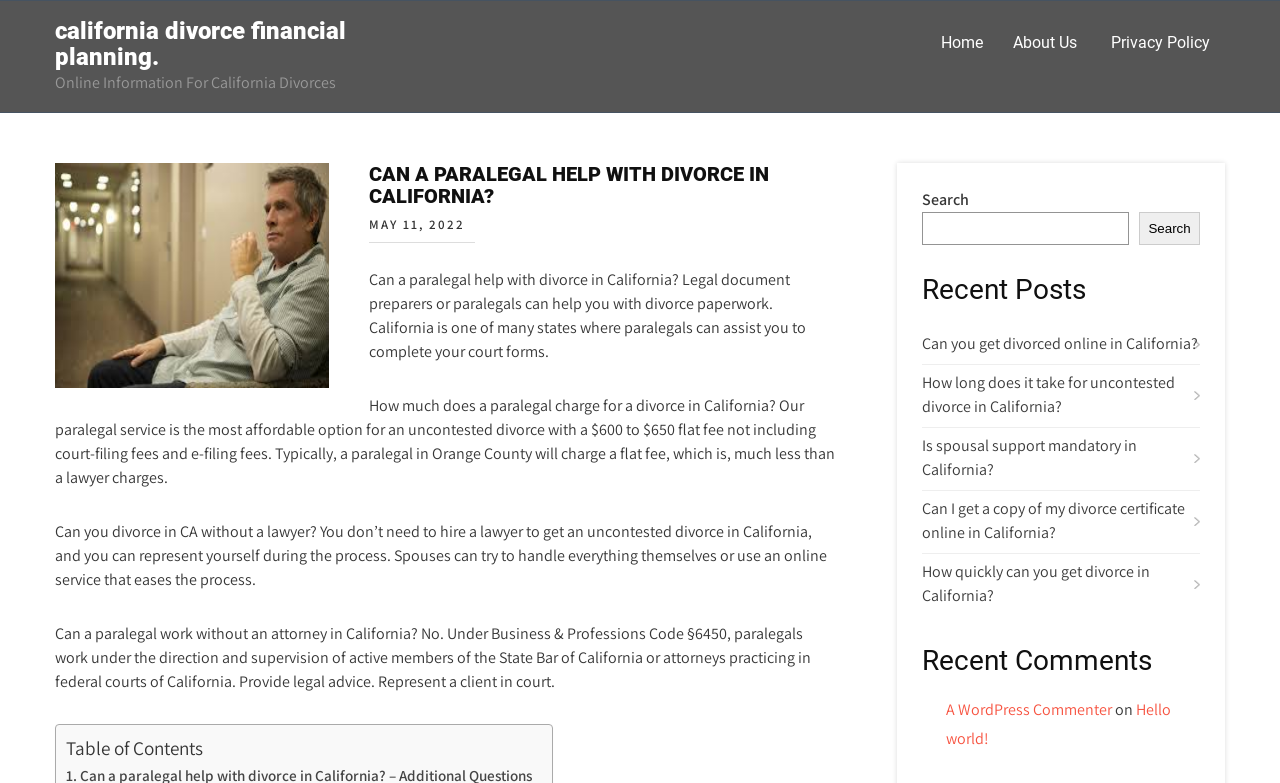Please pinpoint the bounding box coordinates for the region I should click to adhere to this instruction: "Click the 'Home' link".

[0.723, 0.001, 0.78, 0.109]